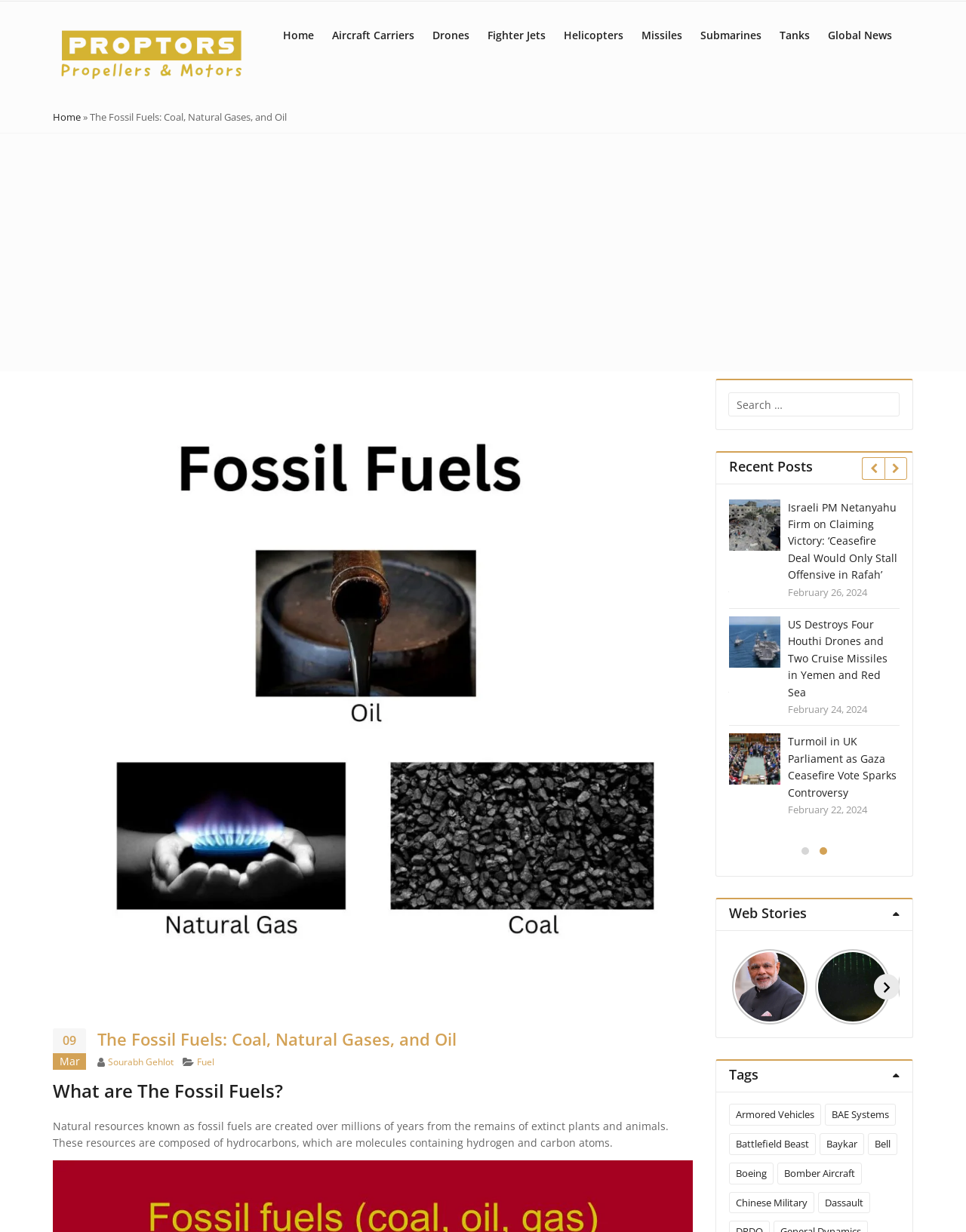Can you find the bounding box coordinates for the element to click on to achieve the instruction: "Search for something"?

[0.754, 0.319, 0.931, 0.338]